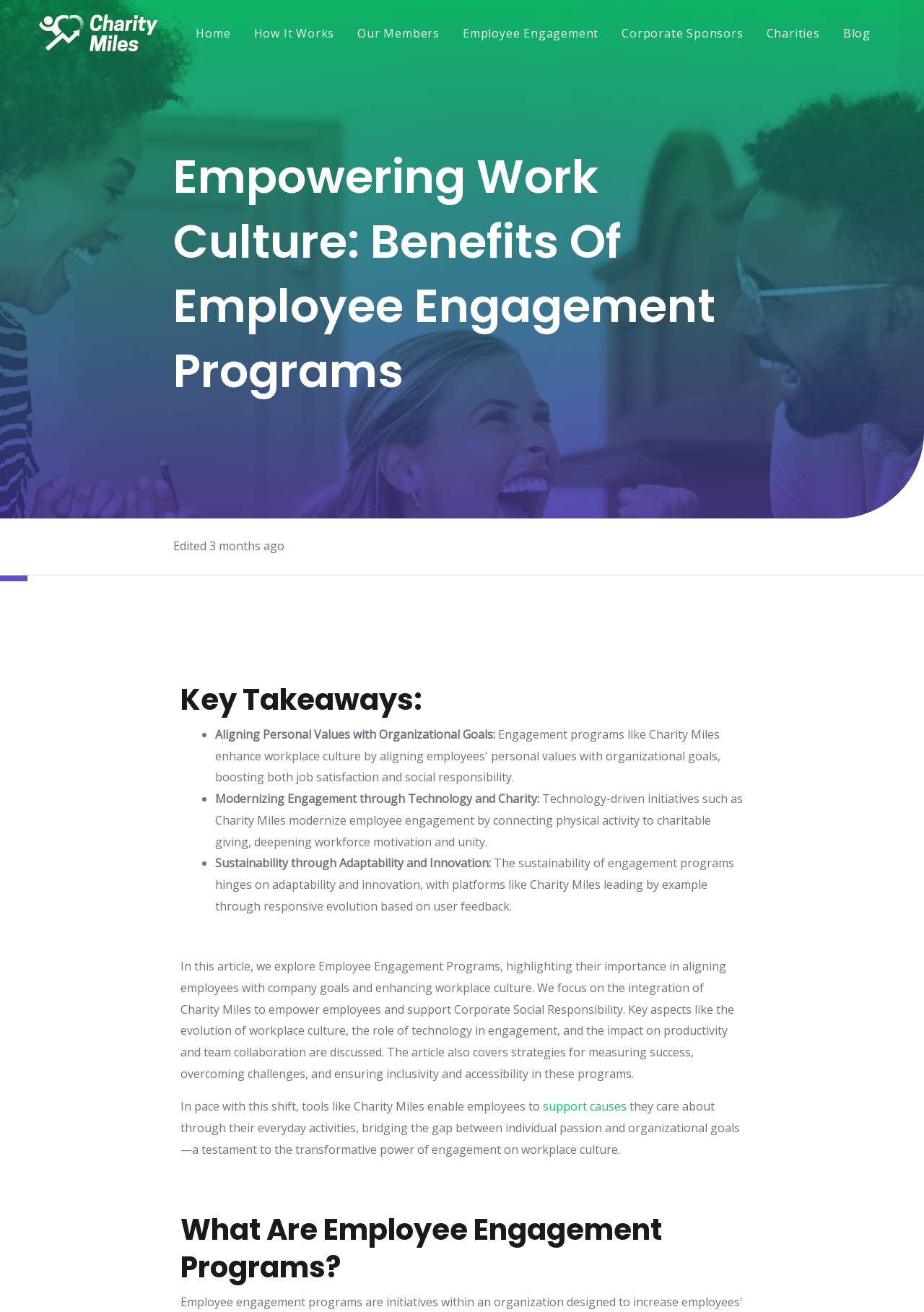Pinpoint the bounding box coordinates of the element you need to click to execute the following instruction: "Click to view April 2020 posts". The bounding box should be represented by four float numbers between 0 and 1, in the format [left, top, right, bottom].

None